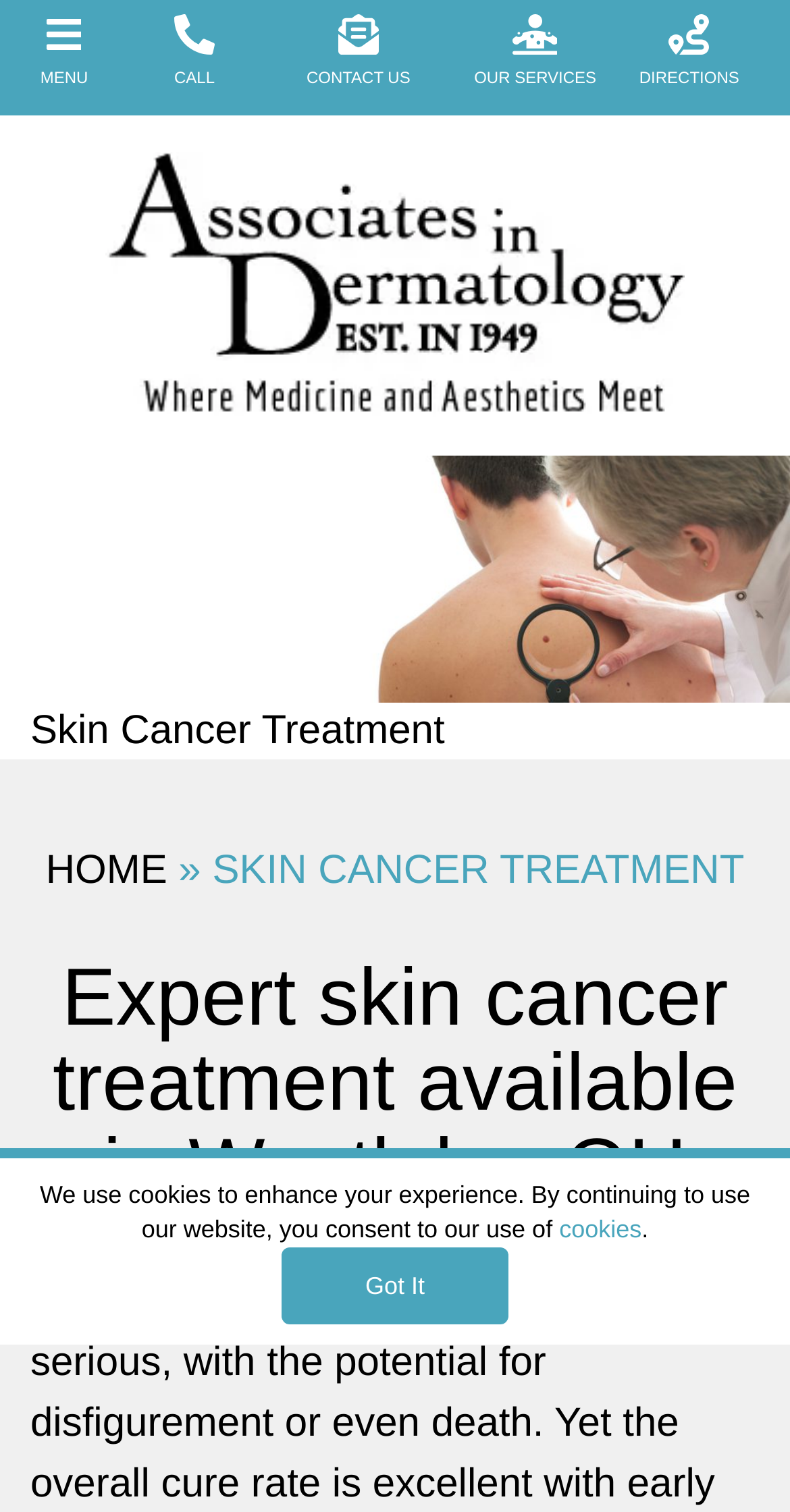Could you specify the bounding box coordinates for the clickable section to complete the following instruction: "Click the OUR SERVICES link"?

[0.58, 0.0, 0.775, 0.074]